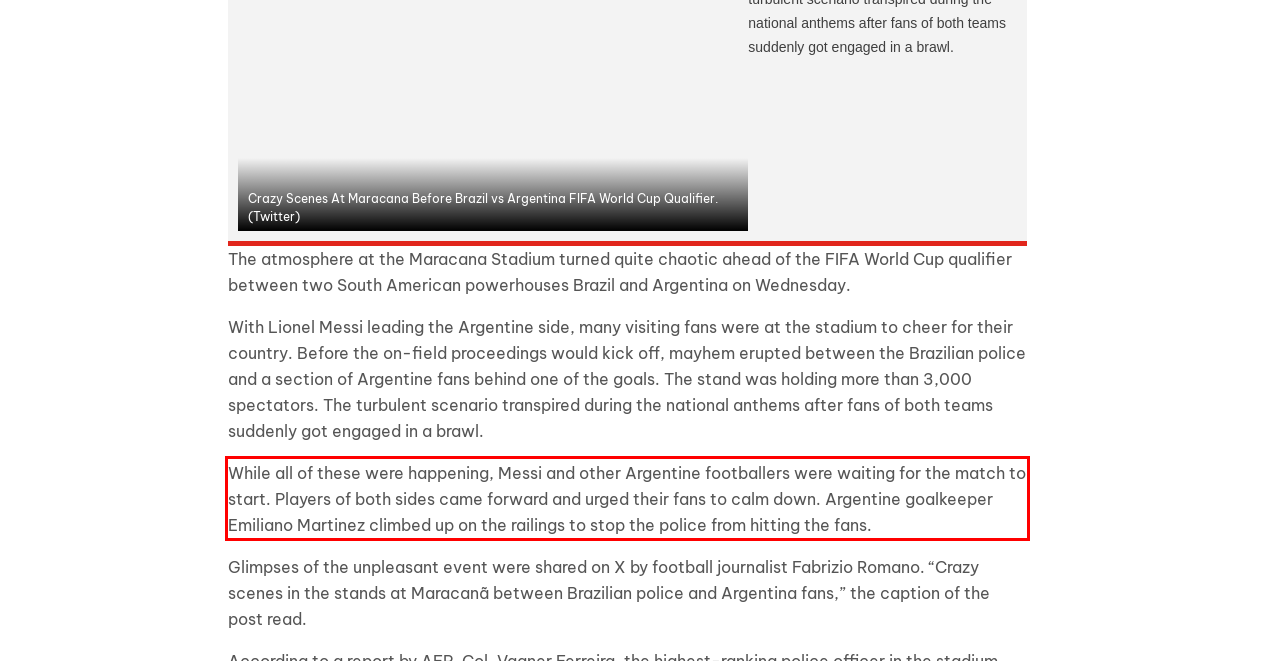Given a webpage screenshot with a red bounding box, perform OCR to read and deliver the text enclosed by the red bounding box.

While all of these were happening, Messi and other Argentine footballers were waiting for the match to start. Players of both sides came forward and urged their fans to calm down. Argentine goalkeeper Emiliano Martinez climbed up on the railings to stop the police from hitting the fans.